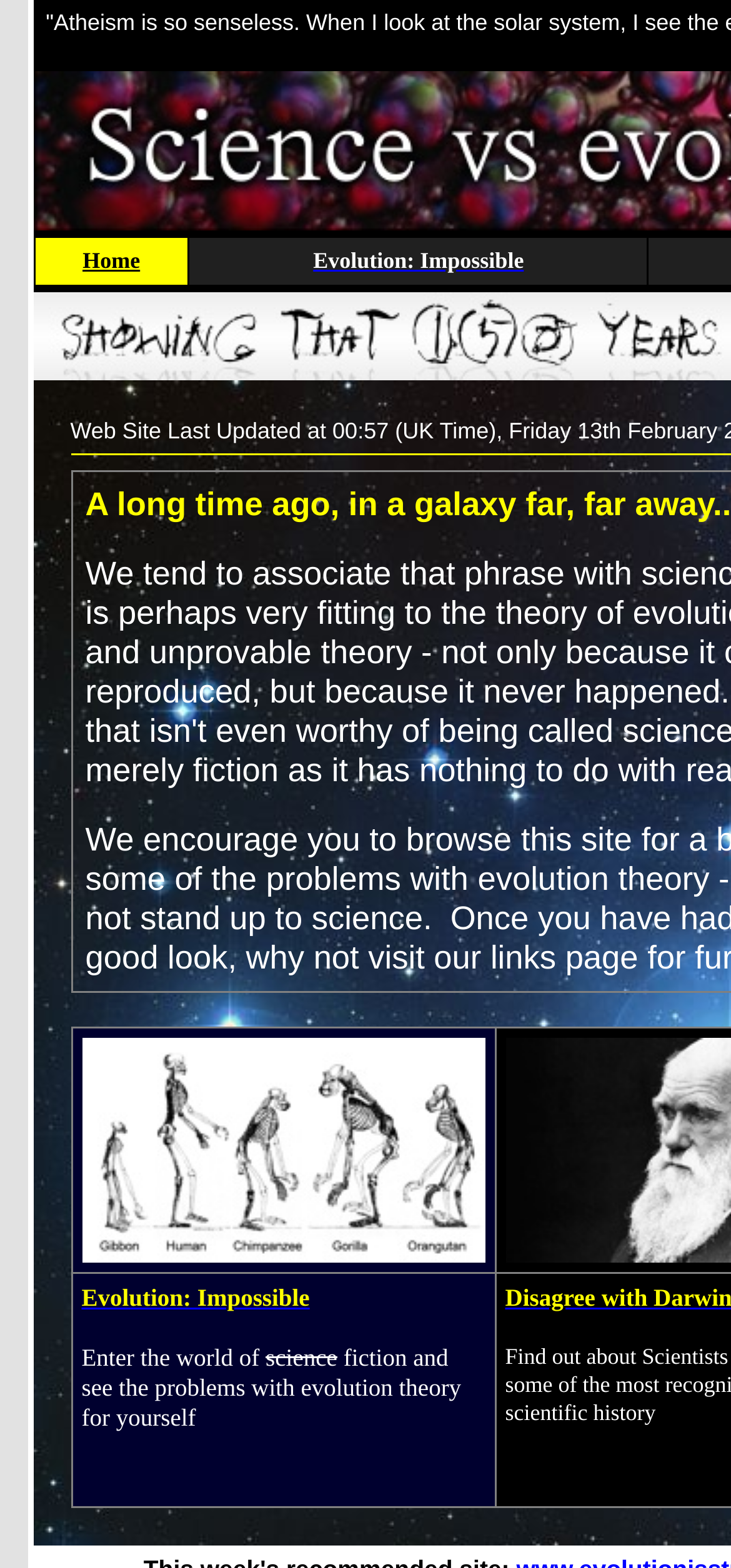Please answer the following question using a single word or phrase: 
What is the purpose of the image on the webpage?

Illustrating evolution theory